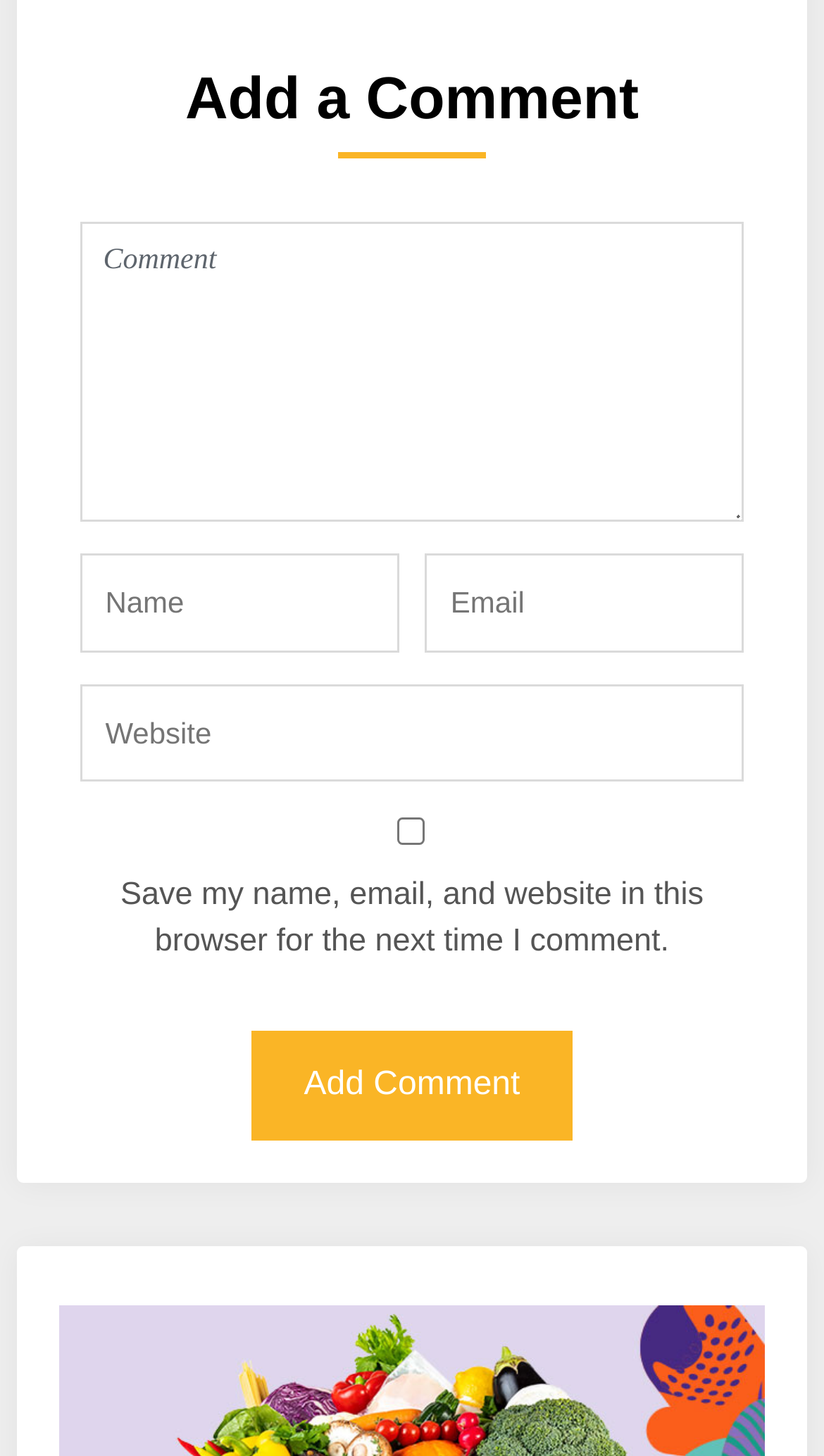Locate the bounding box of the UI element based on this description: "name="author" placeholder="Name"". Provide four float numbers between 0 and 1 as [left, top, right, bottom].

[0.097, 0.38, 0.484, 0.448]